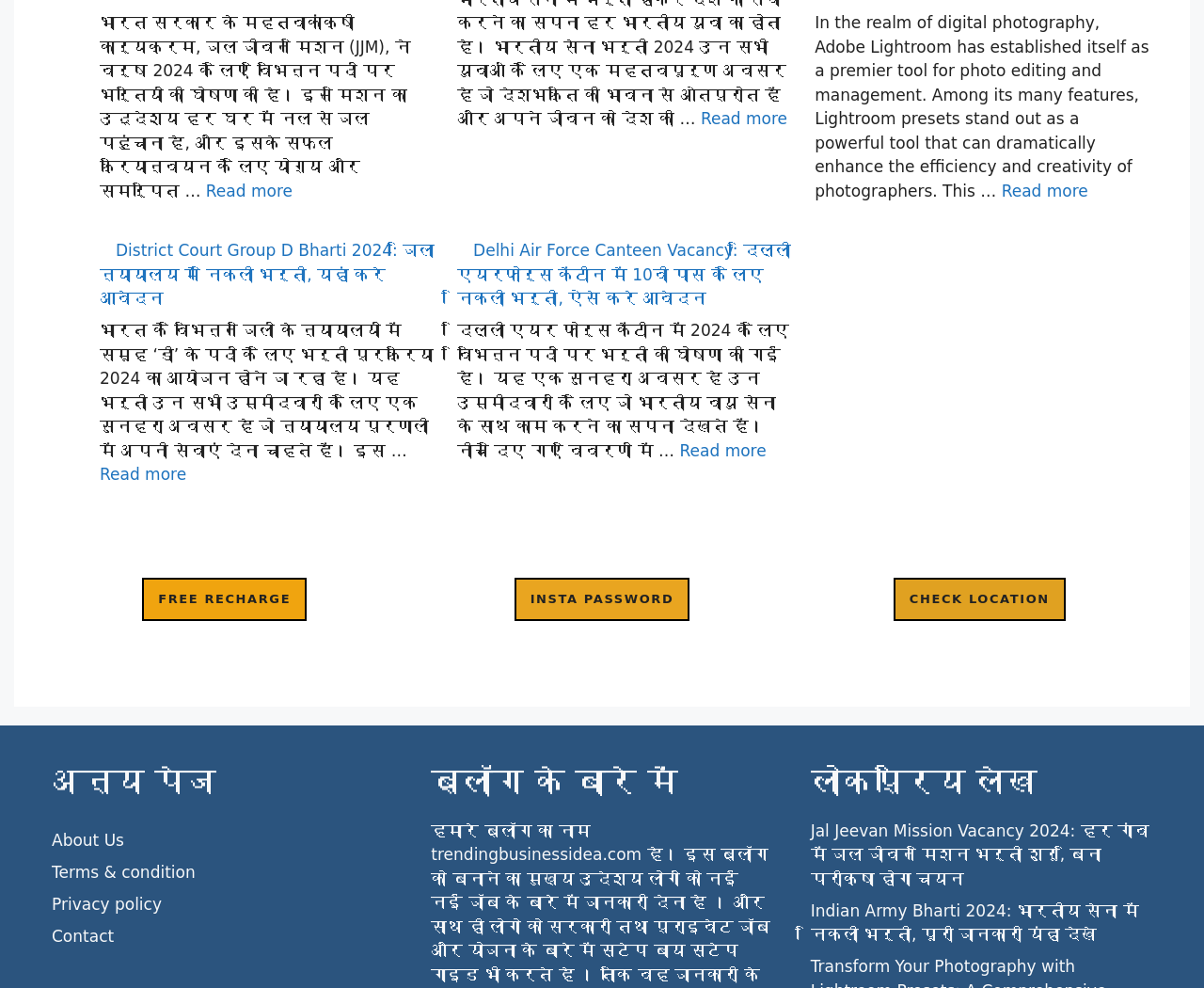What is the main topic of the first article?
Please respond to the question with a detailed and thorough explanation.

The first article on the webpage is about Jal Jeevan Mission, a government program in India. The article mentions that the mission has announced various vacancies for the year 2024. The mission's objective is to provide water to every household.